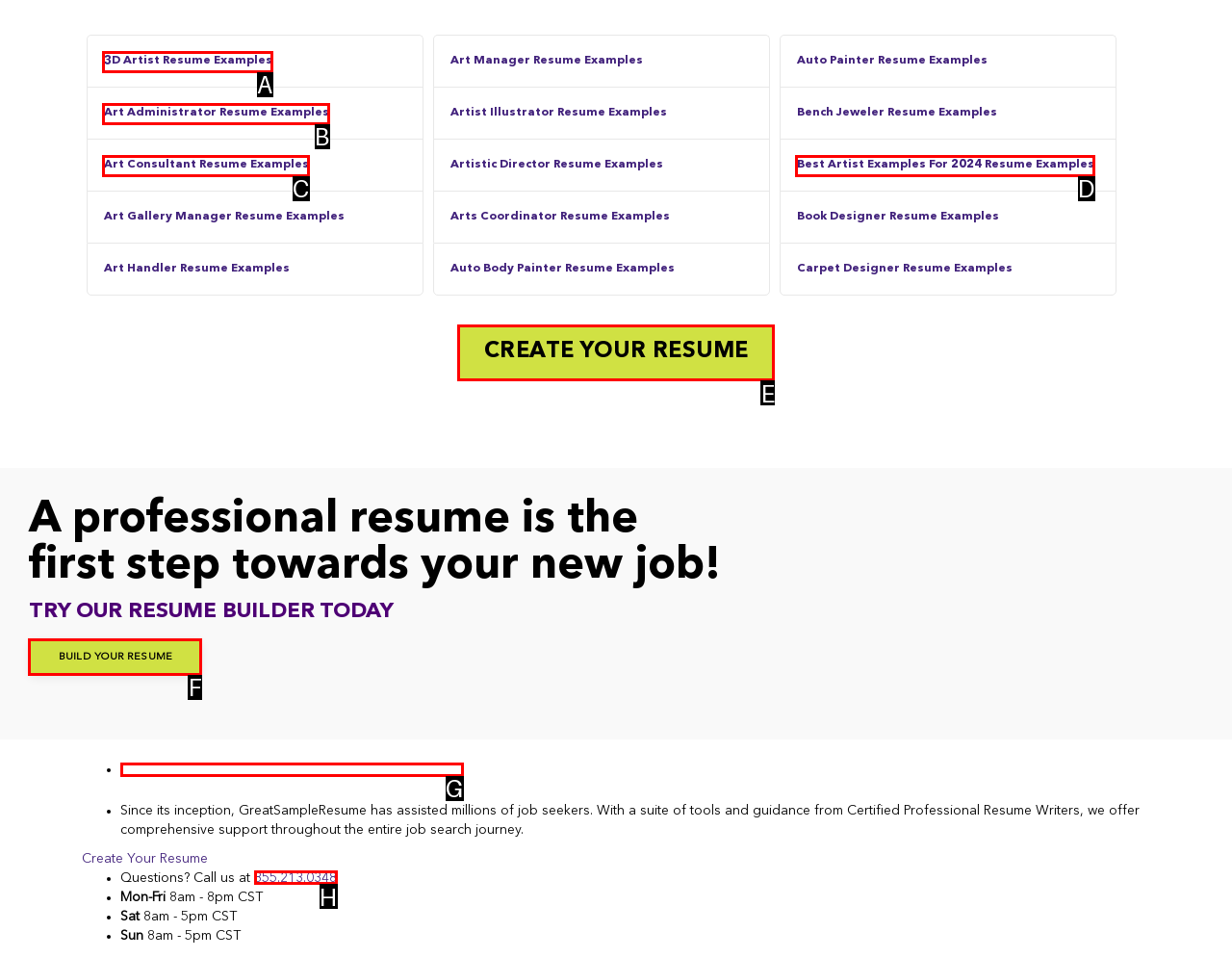Identify the correct UI element to click to follow this instruction: Build Your Resume
Respond with the letter of the appropriate choice from the displayed options.

F